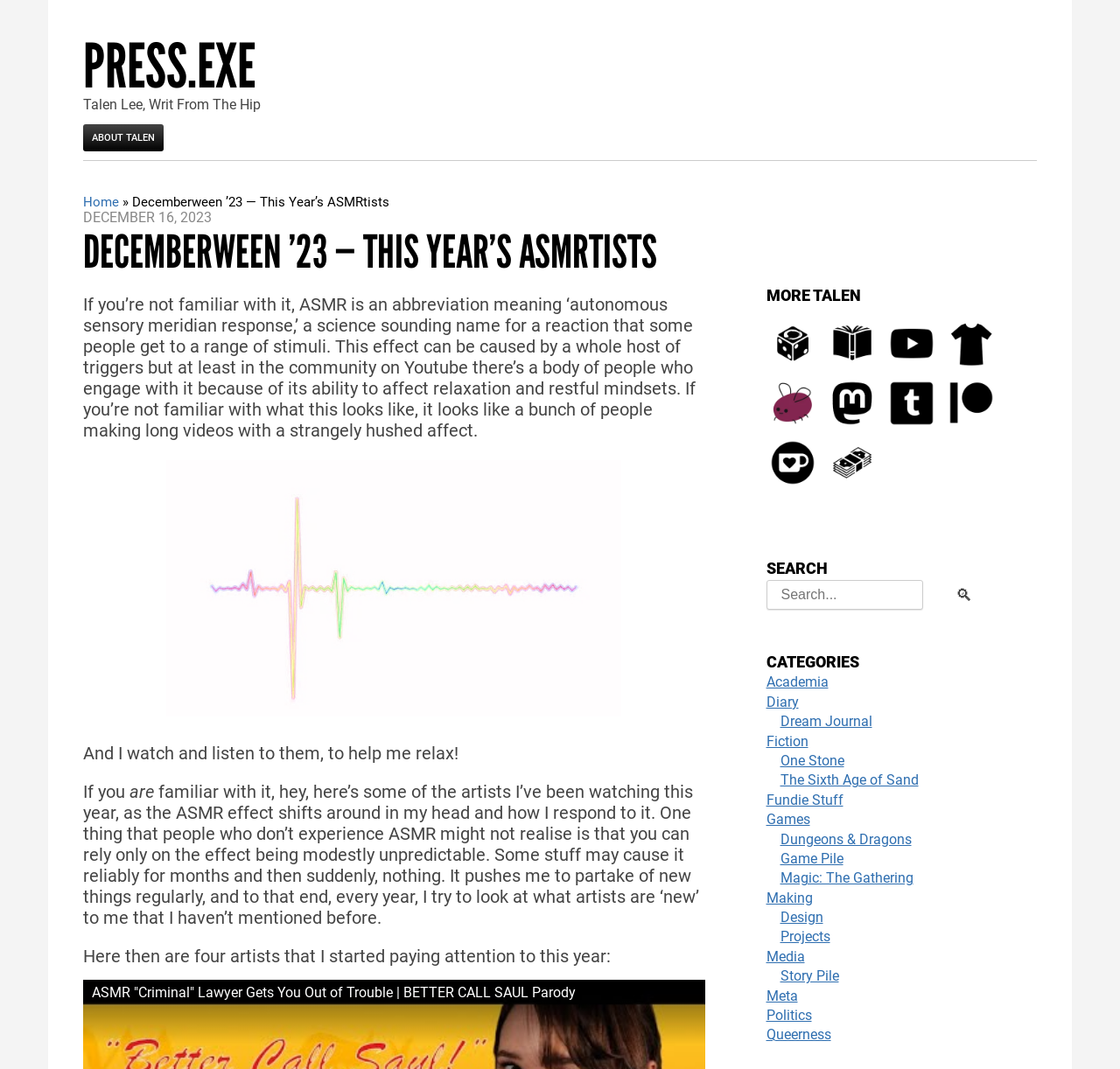Answer with a single word or phrase: 
How many ASMR artists are mentioned?

Four